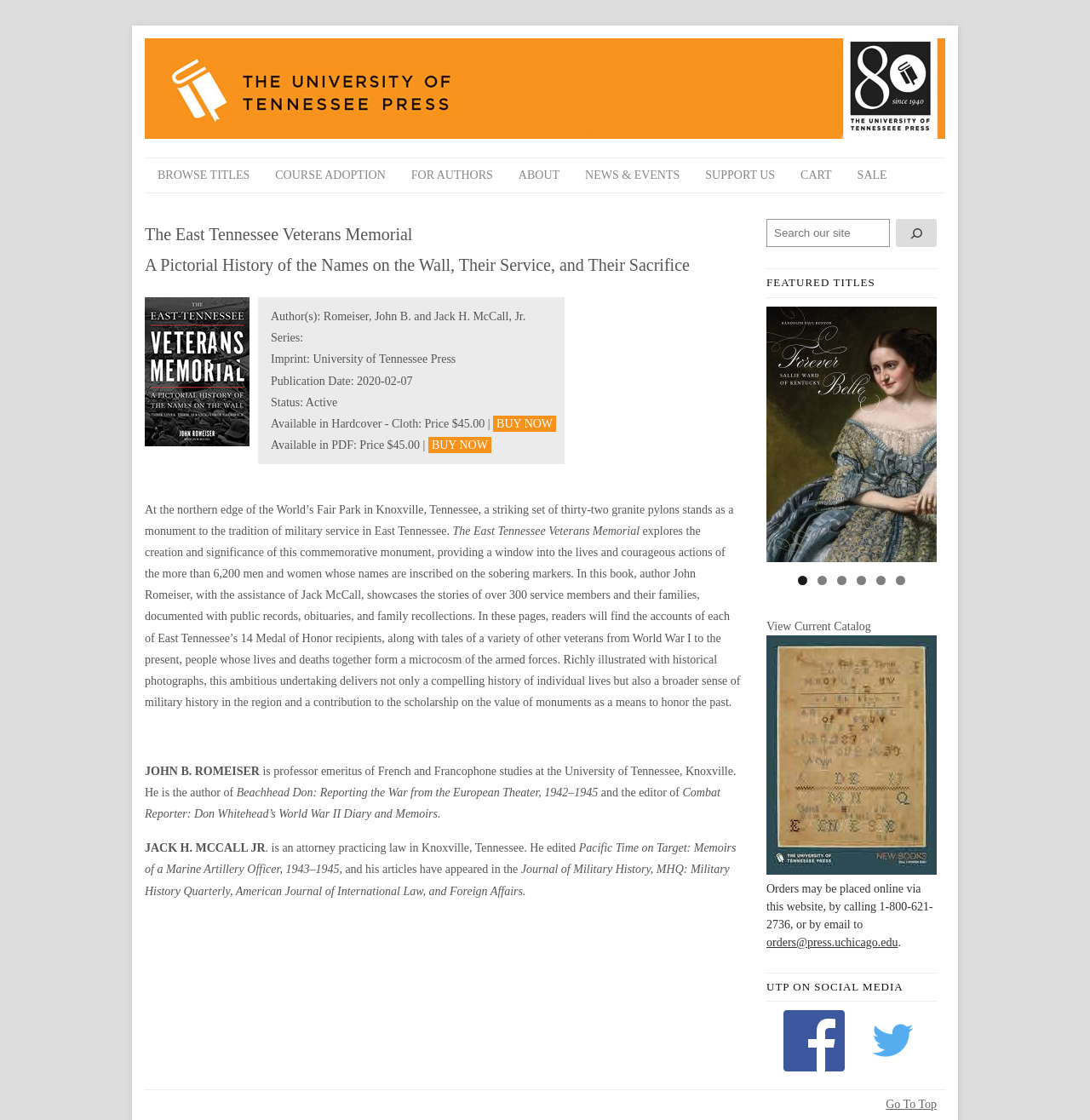Extract the bounding box coordinates of the UI element described: "News & Events". Provide the coordinates in the format [left, top, right, bottom] with values ranging from 0 to 1.

[0.525, 0.141, 0.635, 0.172]